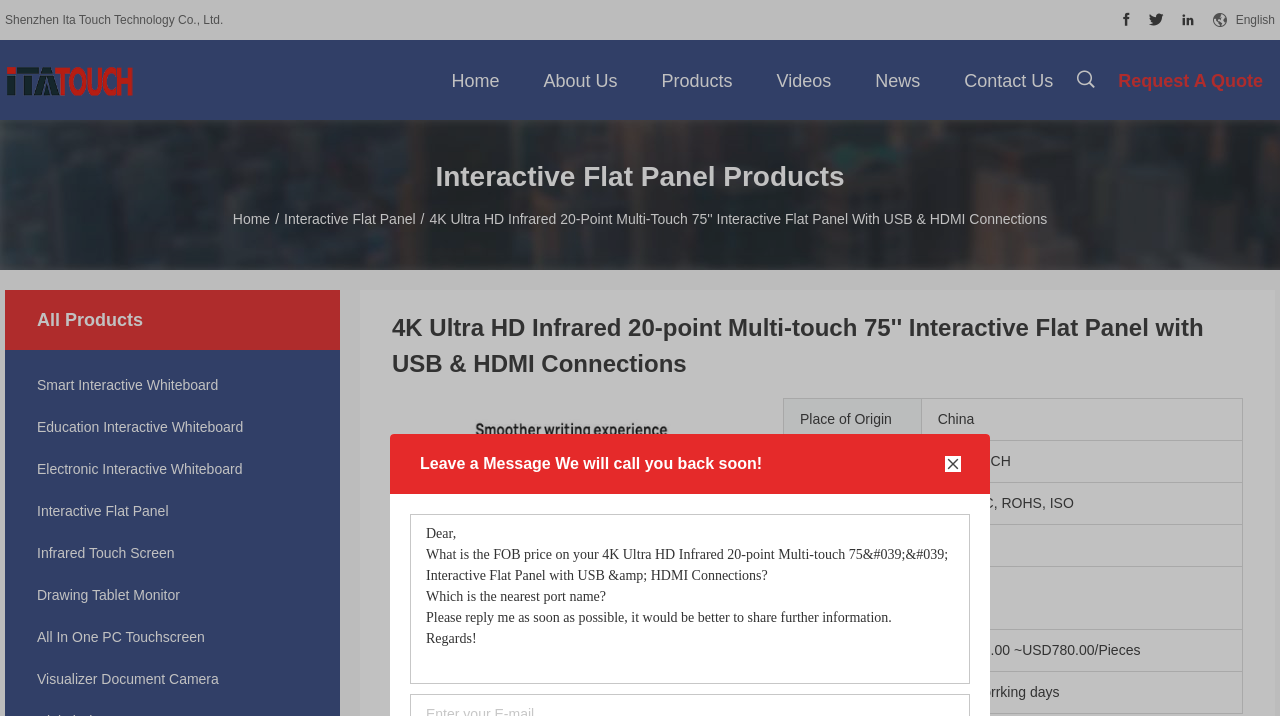What is the minimum order quantity of the product?
Analyze the image and provide a thorough answer to the question.

I found the minimum order quantity by looking at the table element that lists the product details, where I saw a row with the header 'Minimum Order Quantity' and the value '1 piece'.